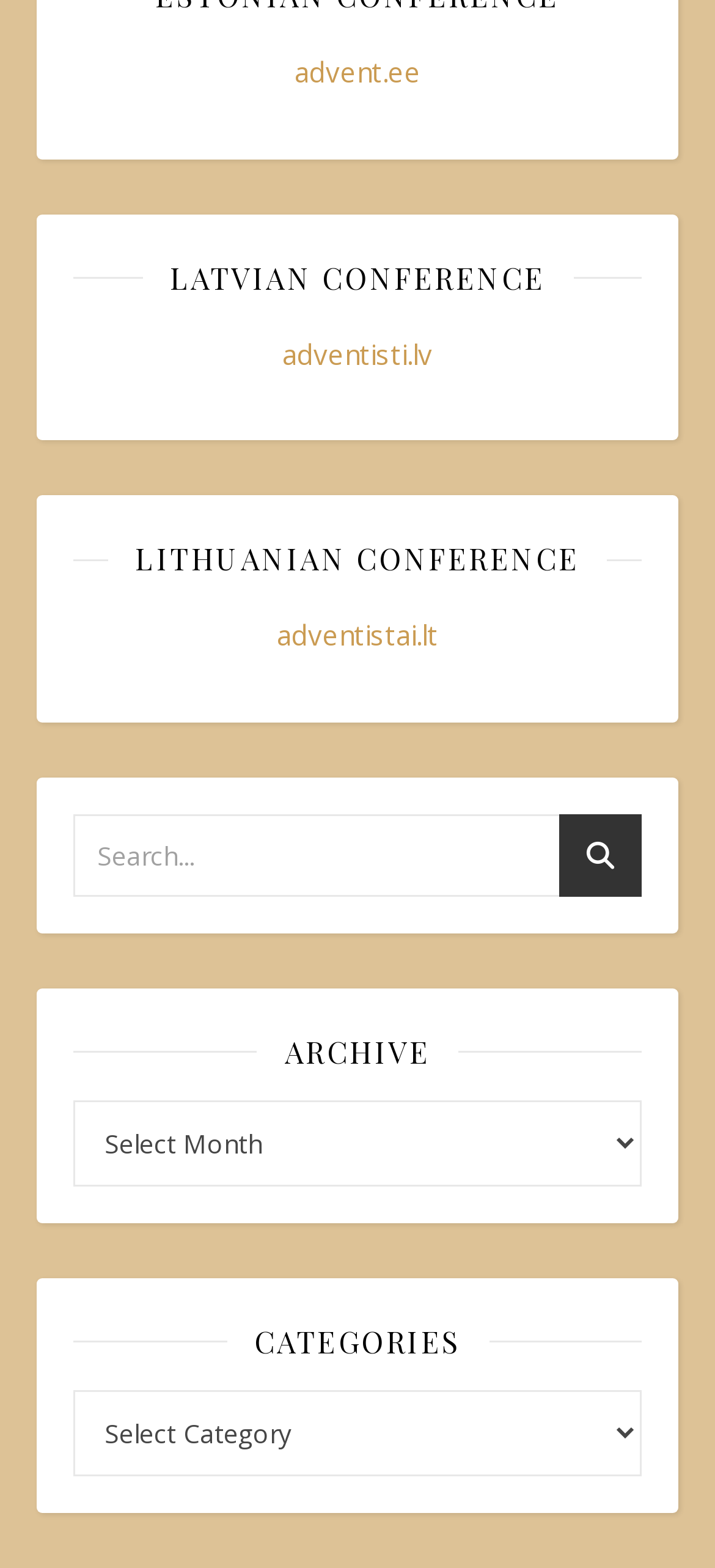Locate the UI element that matches the description adventistai.lt in the webpage screenshot. Return the bounding box coordinates in the format (top-left x, top-left y, bottom-right x, bottom-right y), with values ranging from 0 to 1.

[0.387, 0.393, 0.613, 0.417]